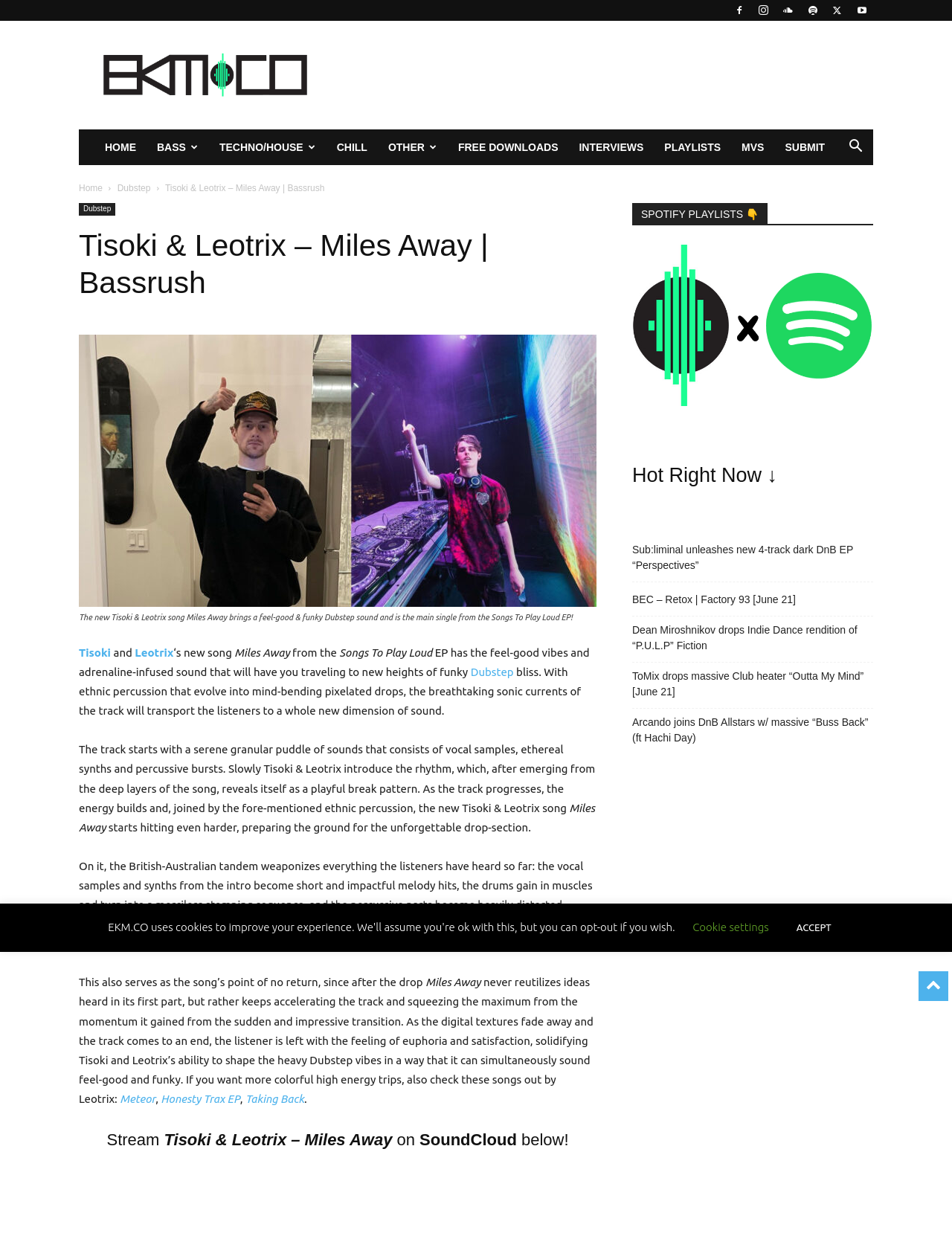Give a one-word or one-phrase response to the question:
What genre of music is the song?

Dubstep